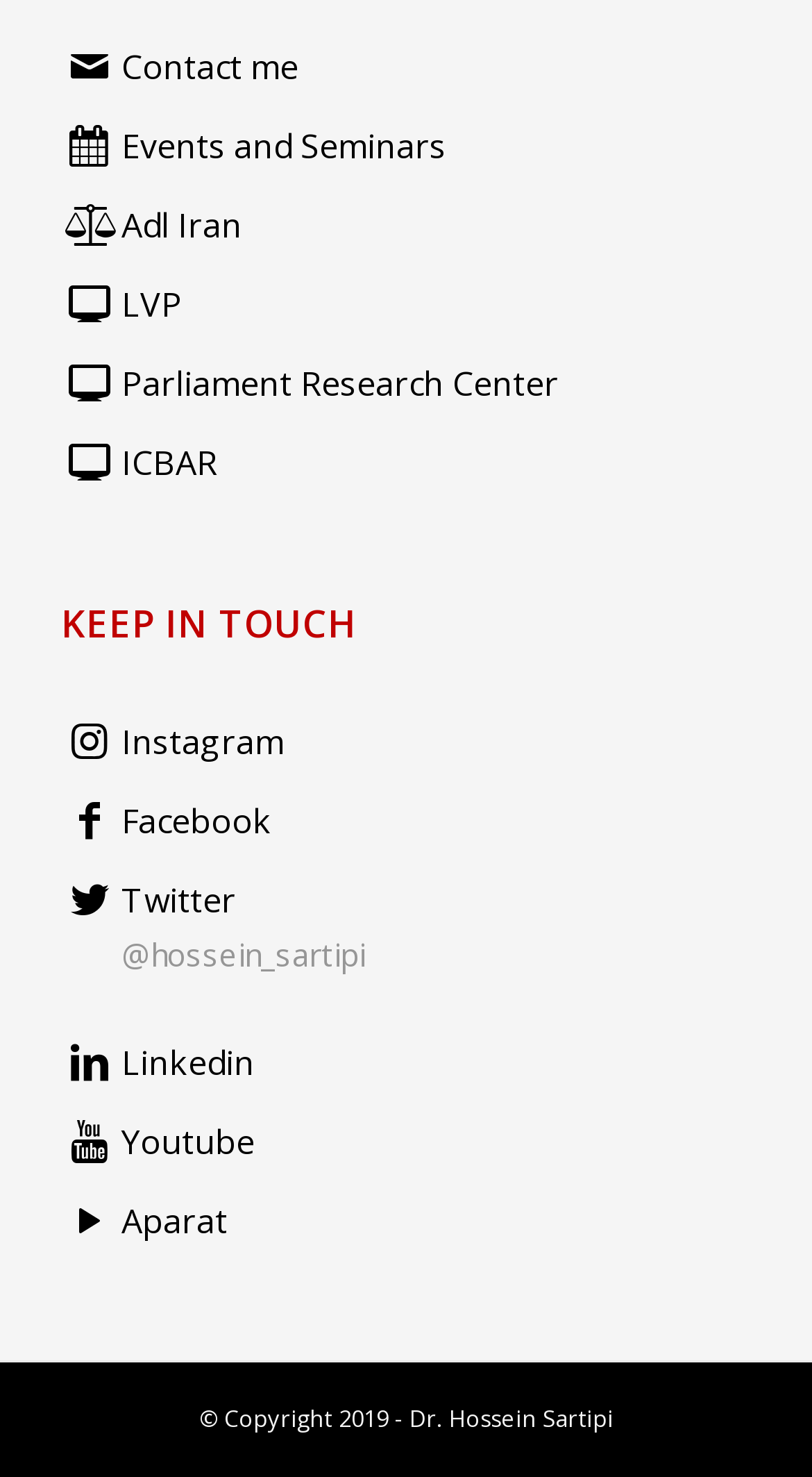Indicate the bounding box coordinates of the element that needs to be clicked to satisfy the following instruction: "Go to Adl Iran". The coordinates should be four float numbers between 0 and 1, i.e., [left, top, right, bottom].

[0.15, 0.137, 0.299, 0.168]